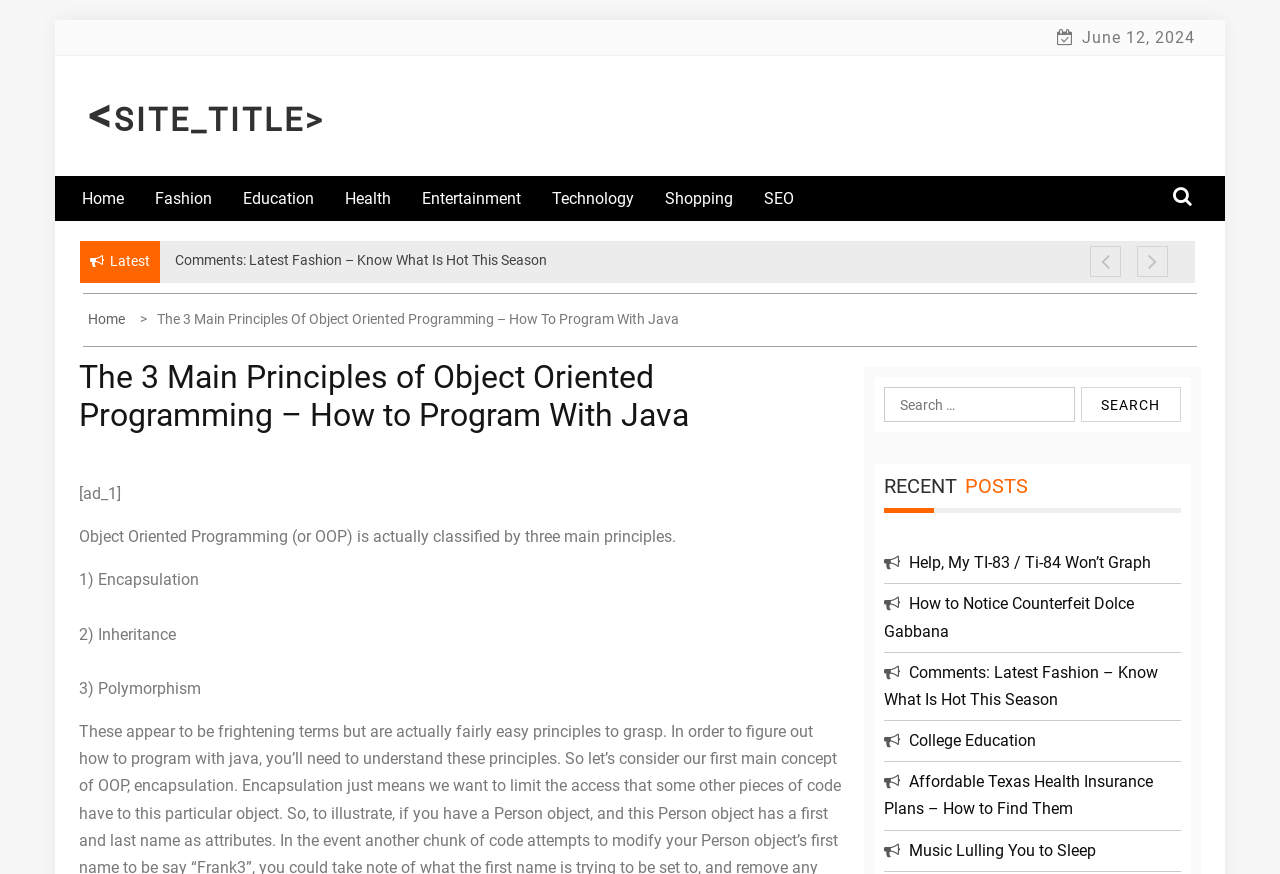Can you find the bounding box coordinates for the element to click on to achieve the instruction: "Search for something"?

[0.691, 0.443, 0.923, 0.483]